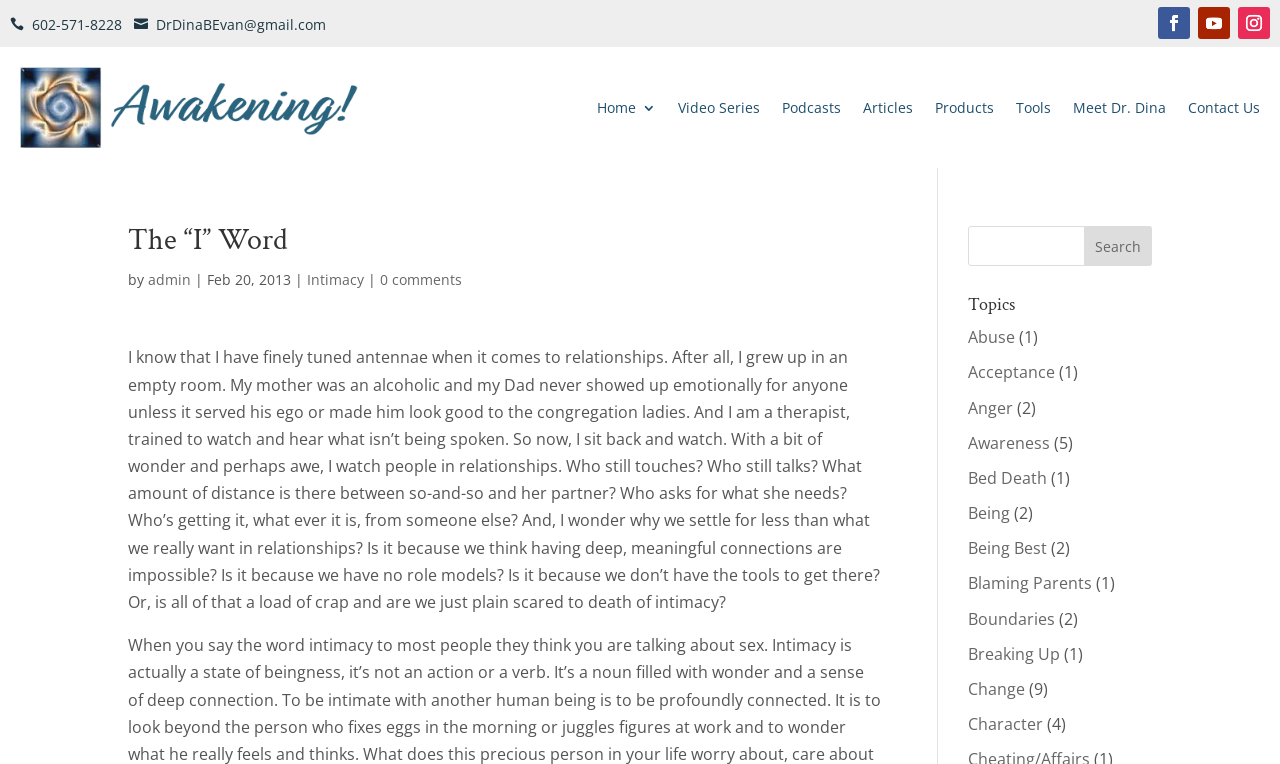What is the author's profession?
Provide an in-depth answer to the question, covering all aspects.

The author's profession can be inferred from the text, which mentions 'And I am a therapist, trained to watch and hear what isn’t being spoken.'